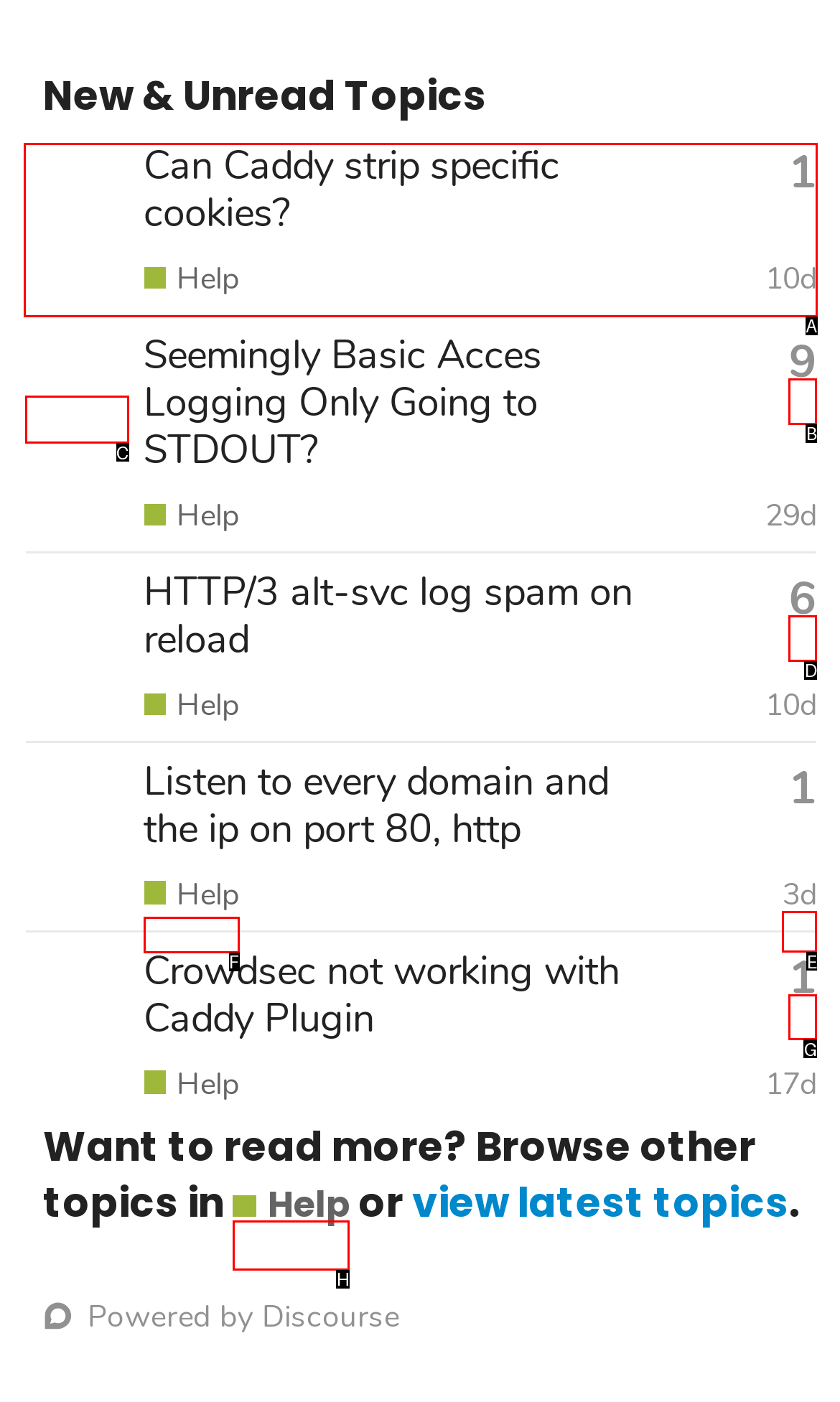Point out the HTML element I should click to achieve the following task: View topic 'Can Caddy strip specific cookies?' Provide the letter of the selected option from the choices.

A